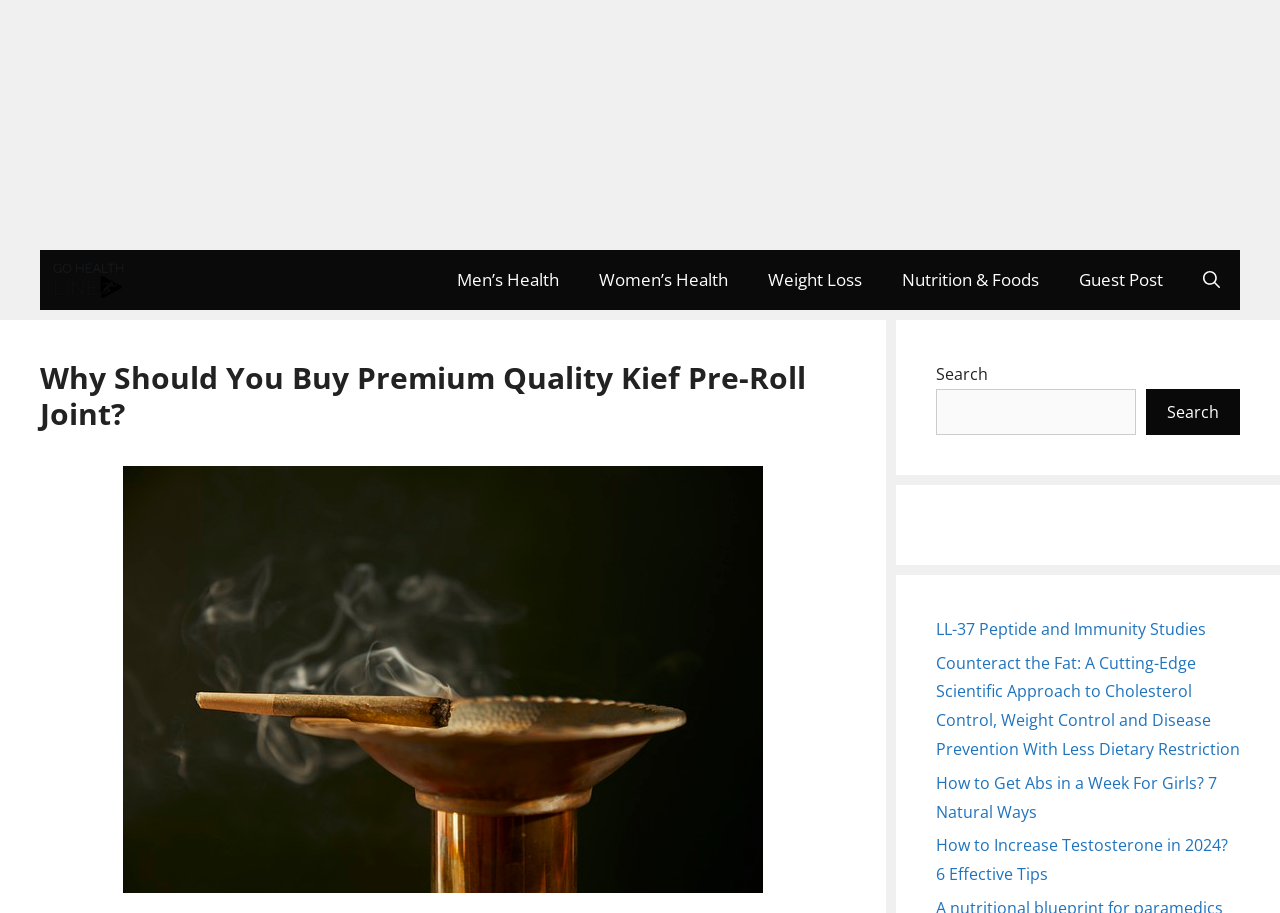Answer with a single word or phrase: 
What is the purpose of the search bar?

To search the website